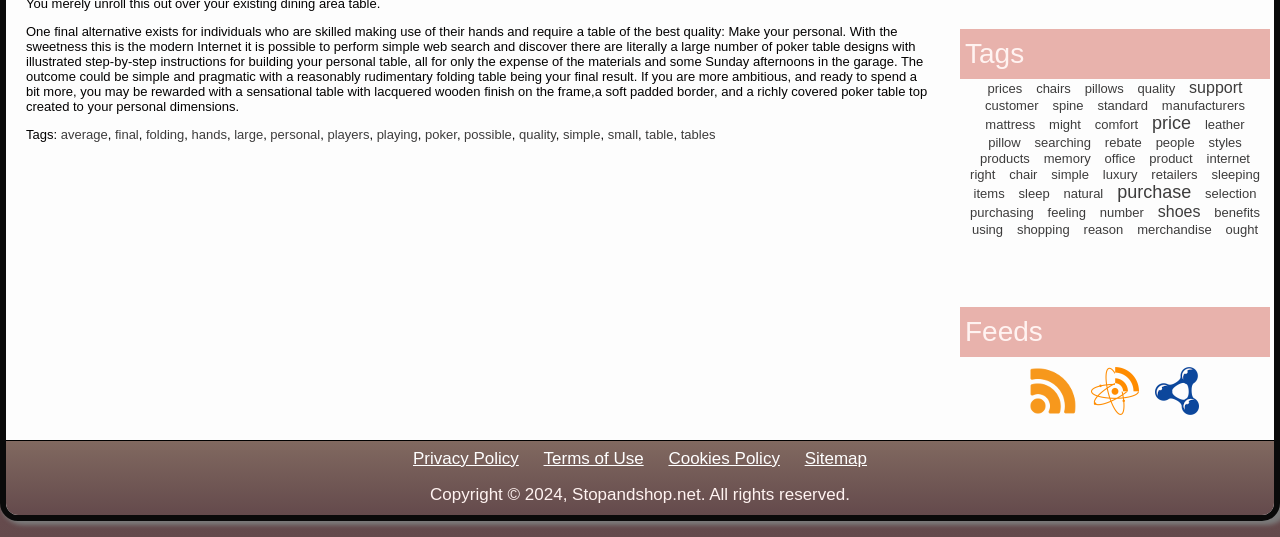Answer the following query with a single word or phrase:
What is the purpose of the 'Feeds' section?

To provide RSS feeds